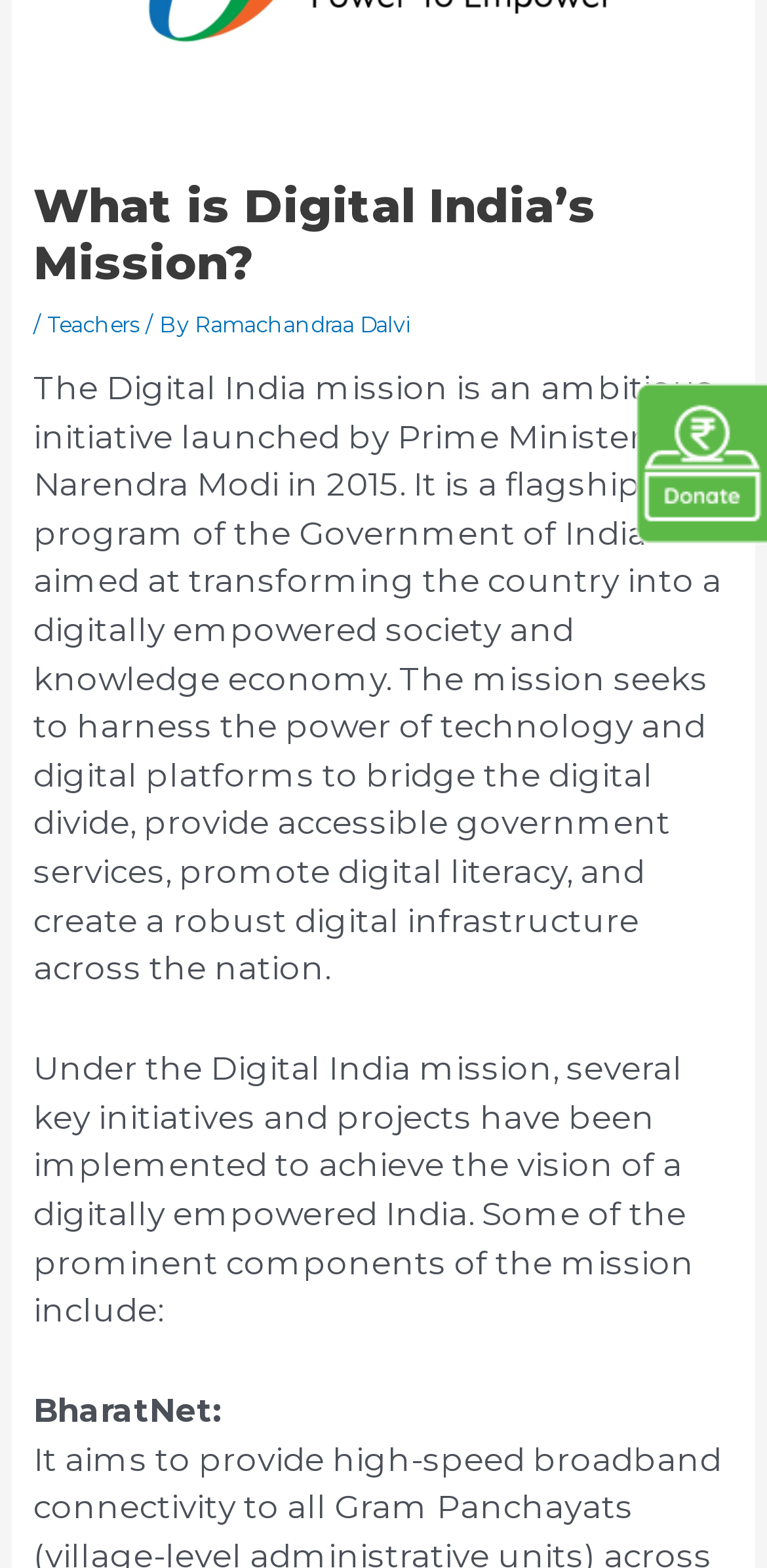Determine the bounding box coordinates of the UI element that matches the following description: "Teachers". The coordinates should be four float numbers between 0 and 1 in the format [left, top, right, bottom].

[0.058, 0.164, 0.172, 0.179]